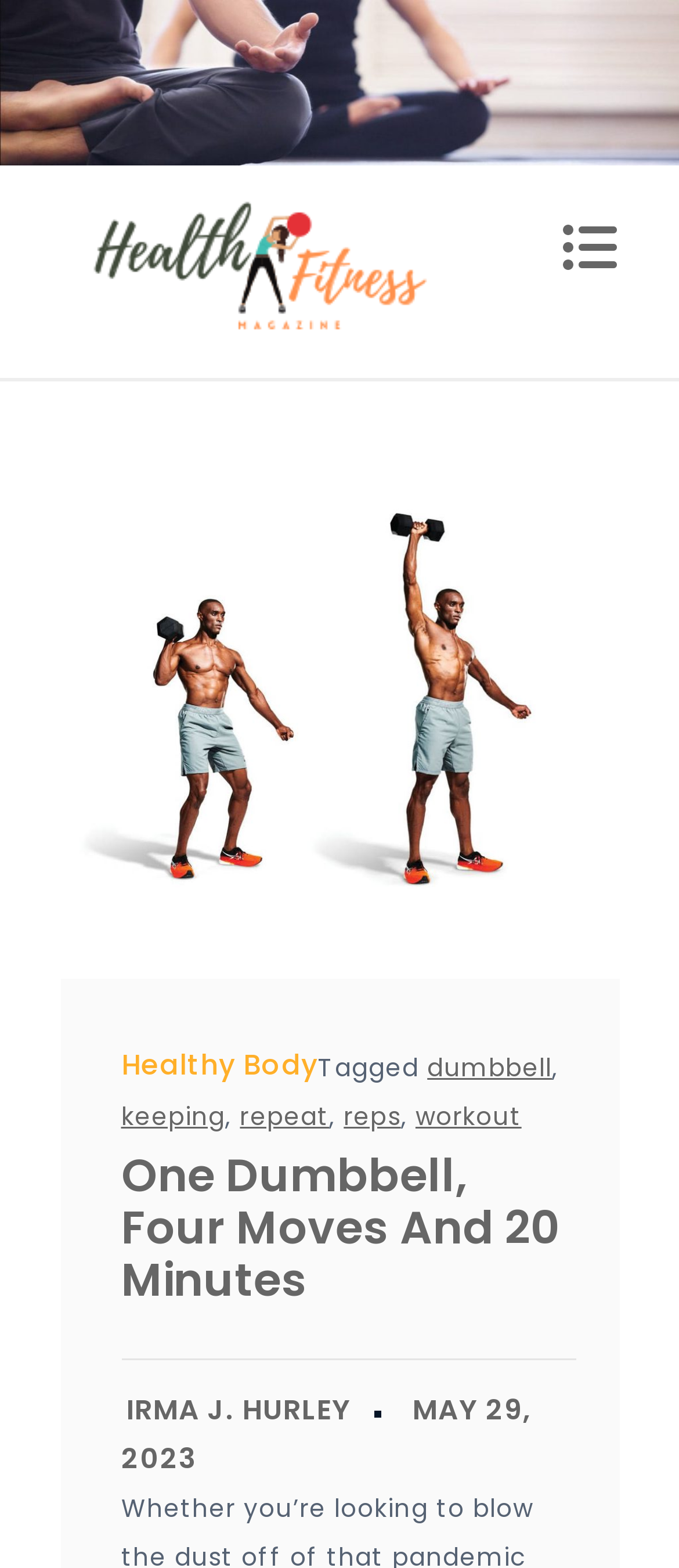Provide the bounding box coordinates for the UI element that is described as: "Healthy Body".

[0.178, 0.665, 0.468, 0.693]